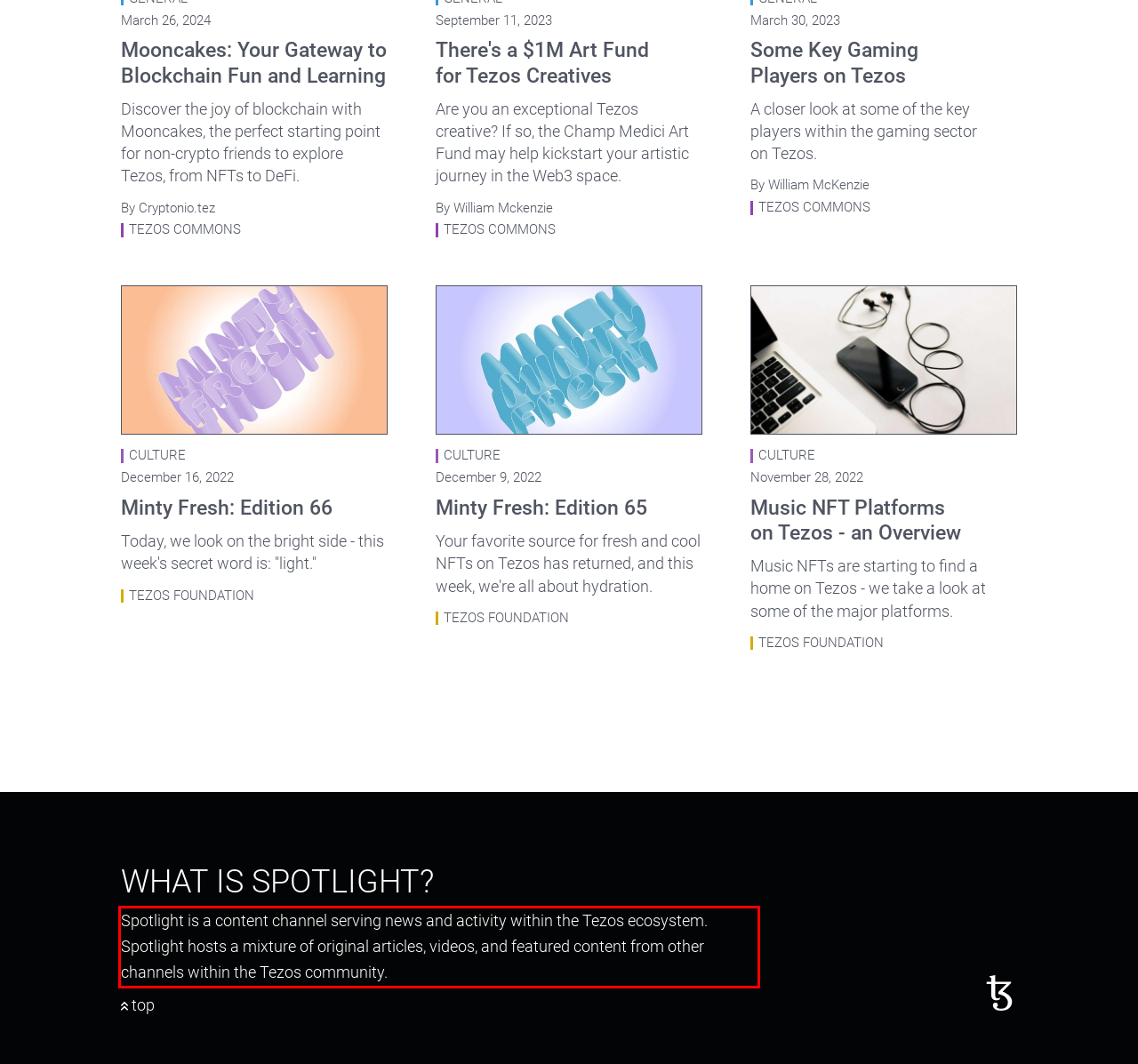You have a screenshot of a webpage with a red bounding box. Use OCR to generate the text contained within this red rectangle.

Spotlight is a content channel serving news and activity within the Tezos ecosystem. Spotlight hosts a mixture of original articles, videos, and featured content from other channels within the Tezos community.